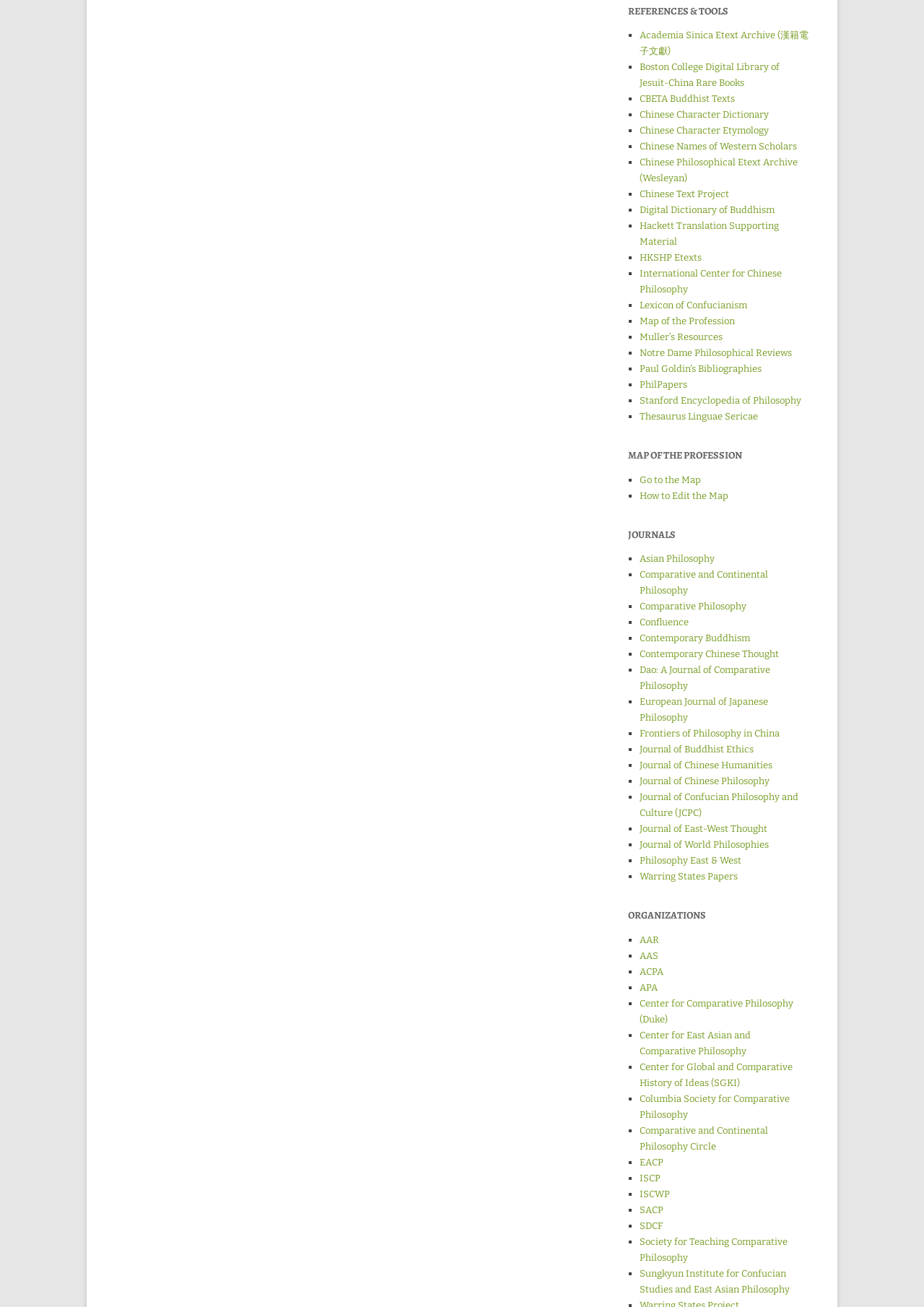Determine the bounding box coordinates of the element's region needed to click to follow the instruction: "Click on 'Academia Sinica Etext Archive (漢籍電子文獻)'". Provide these coordinates as four float numbers between 0 and 1, formatted as [left, top, right, bottom].

[0.692, 0.023, 0.875, 0.043]